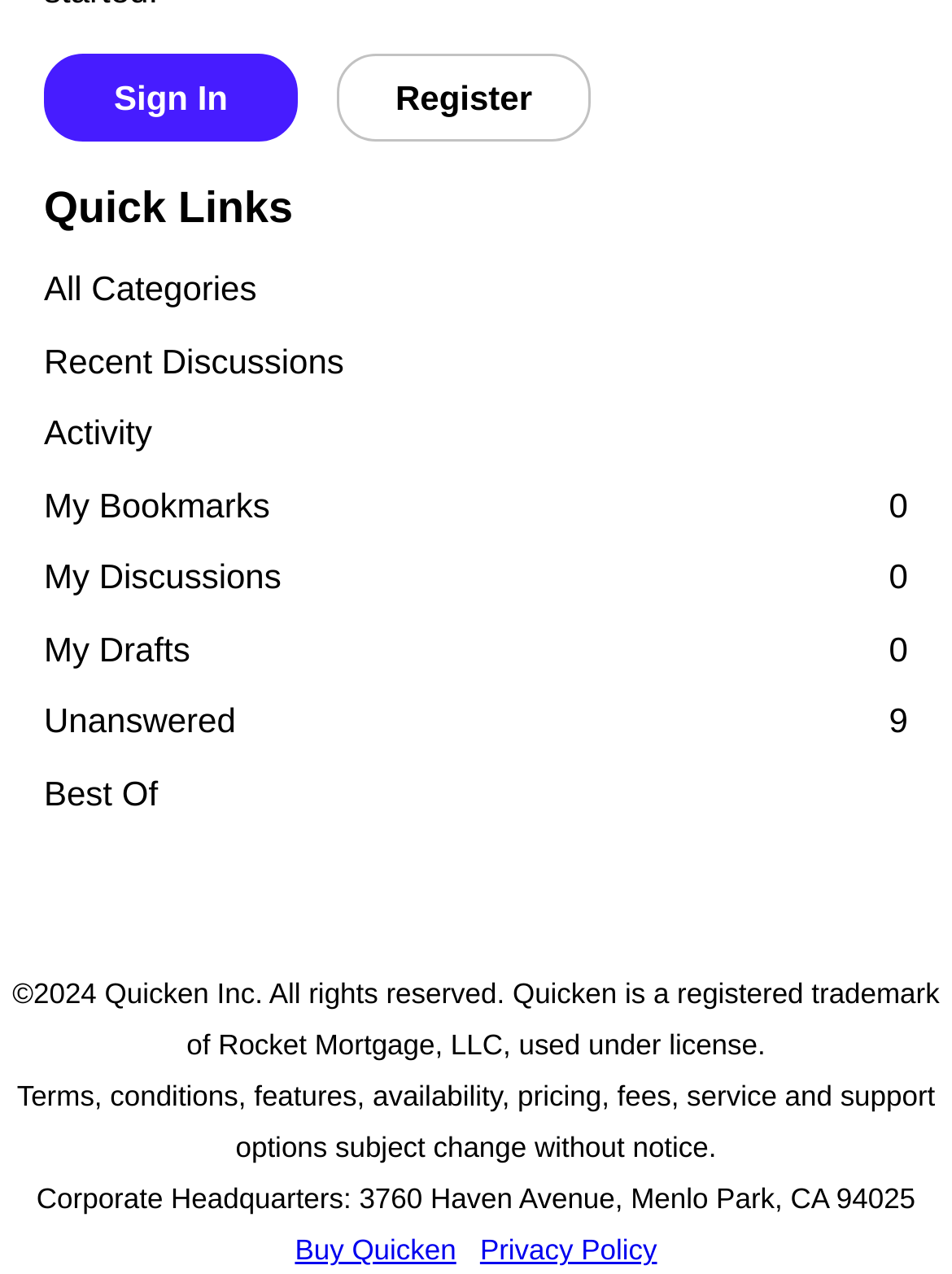Find the bounding box coordinates of the element's region that should be clicked in order to follow the given instruction: "View all categories". The coordinates should consist of four float numbers between 0 and 1, i.e., [left, top, right, bottom].

[0.046, 0.2, 0.954, 0.256]